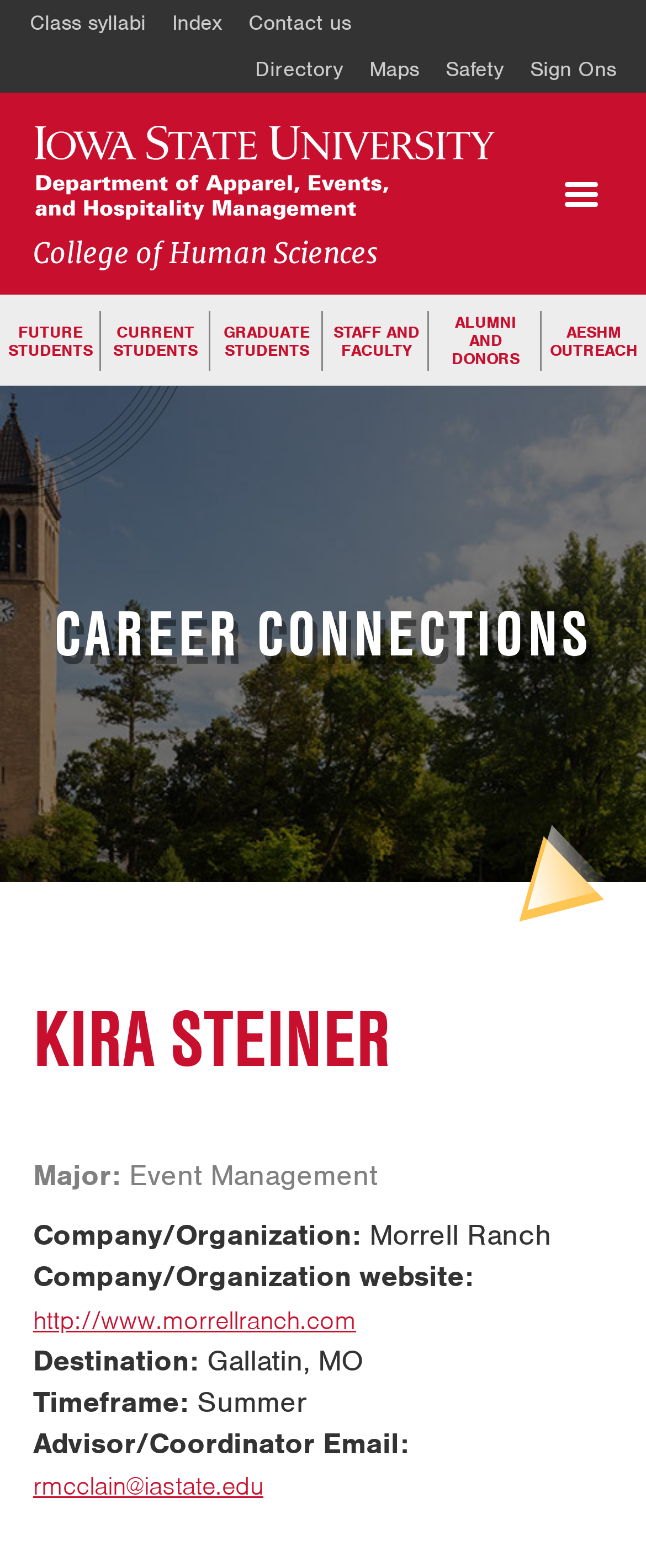Locate the bounding box coordinates of the element I should click to achieve the following instruction: "Visit http://www.morrellranch.com".

[0.051, 0.831, 0.551, 0.852]